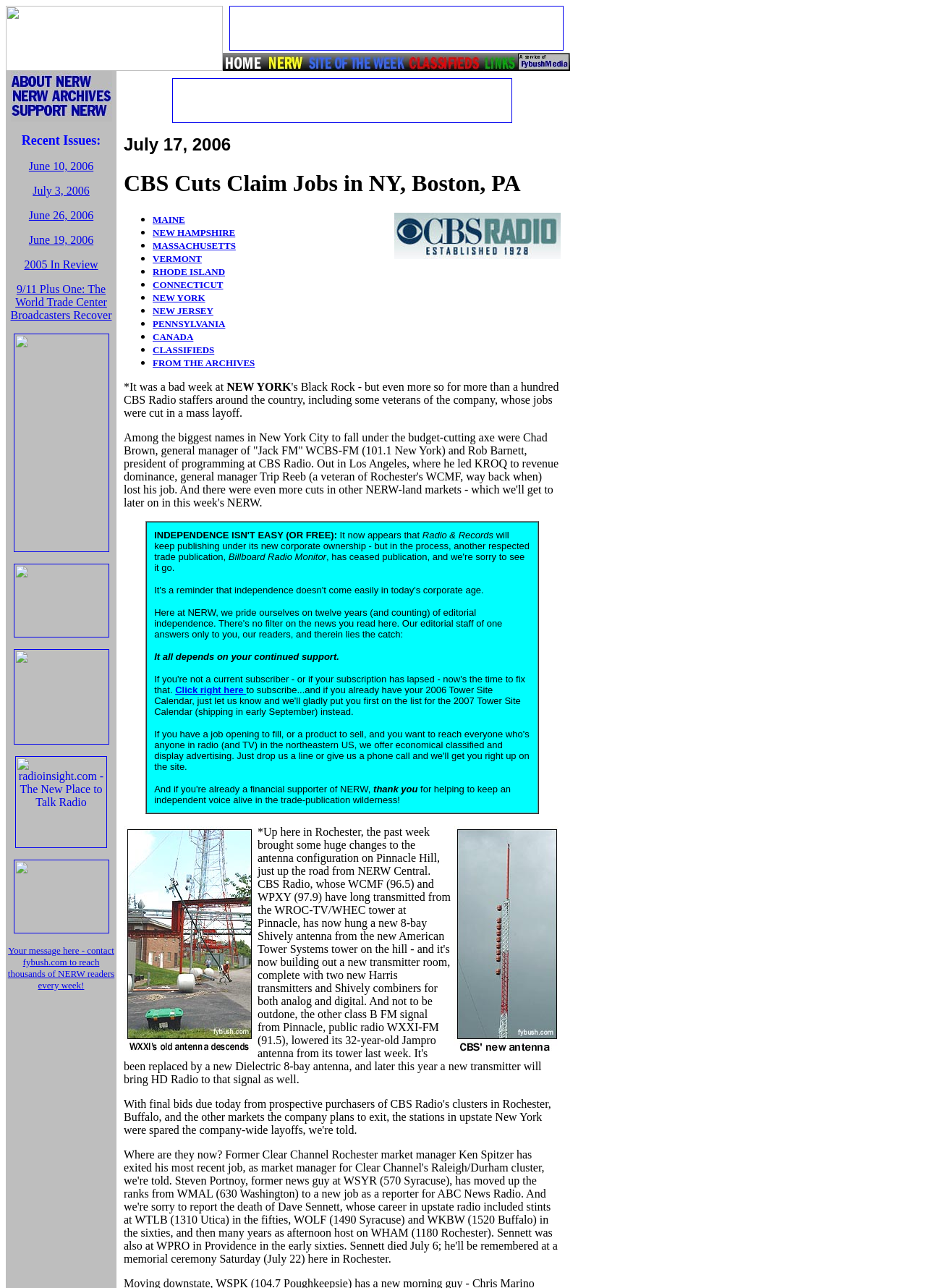Determine the bounding box coordinates of the clickable element to complete this instruction: "Check the classifieds section". Provide the coordinates in the format of four float numbers between 0 and 1, [left, top, right, bottom].

[0.165, 0.266, 0.231, 0.276]